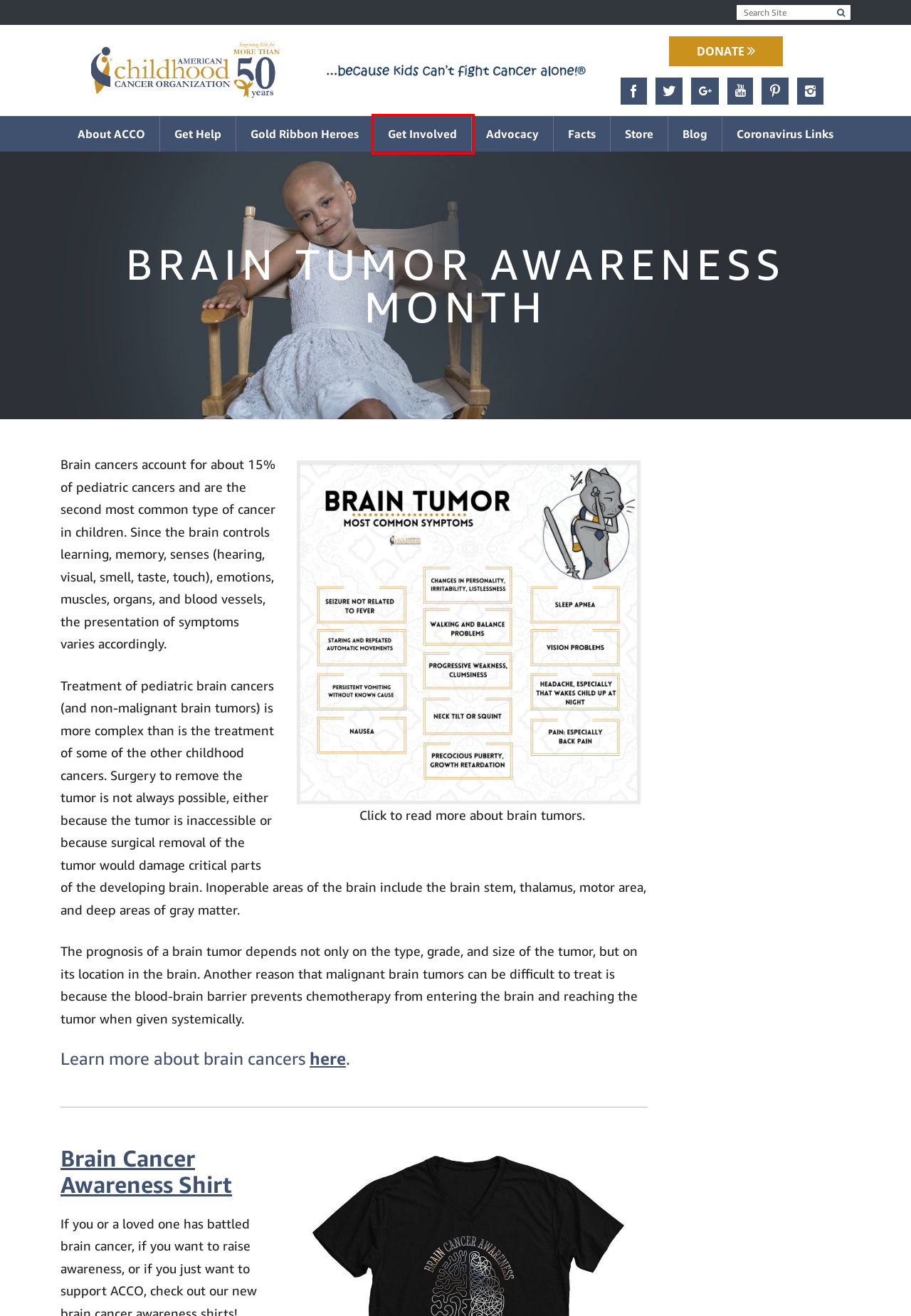Look at the screenshot of the webpage and find the element within the red bounding box. Choose the webpage description that best fits the new webpage that will appear after clicking the element. Here are the candidates:
A. Home - ACCO
B. We Can Help - ACCO
C. Blog - ACCO
D. Get Involved - ACCO
E. About ACCO - ACCO
F. Gold Ribbon Heroes - ACCO
G. Types of Childhood Cancer - ACCO
H. Brain Cancer Awareness Shirt | Bonfire

D